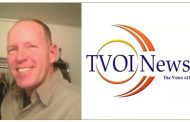What is the name of the news outlet?
Provide an in-depth and detailed explanation in response to the question.

The logo on the right side of the image prominently displays the text 'TVOI News' in bold letters, making it clear that this is the name of the news outlet.